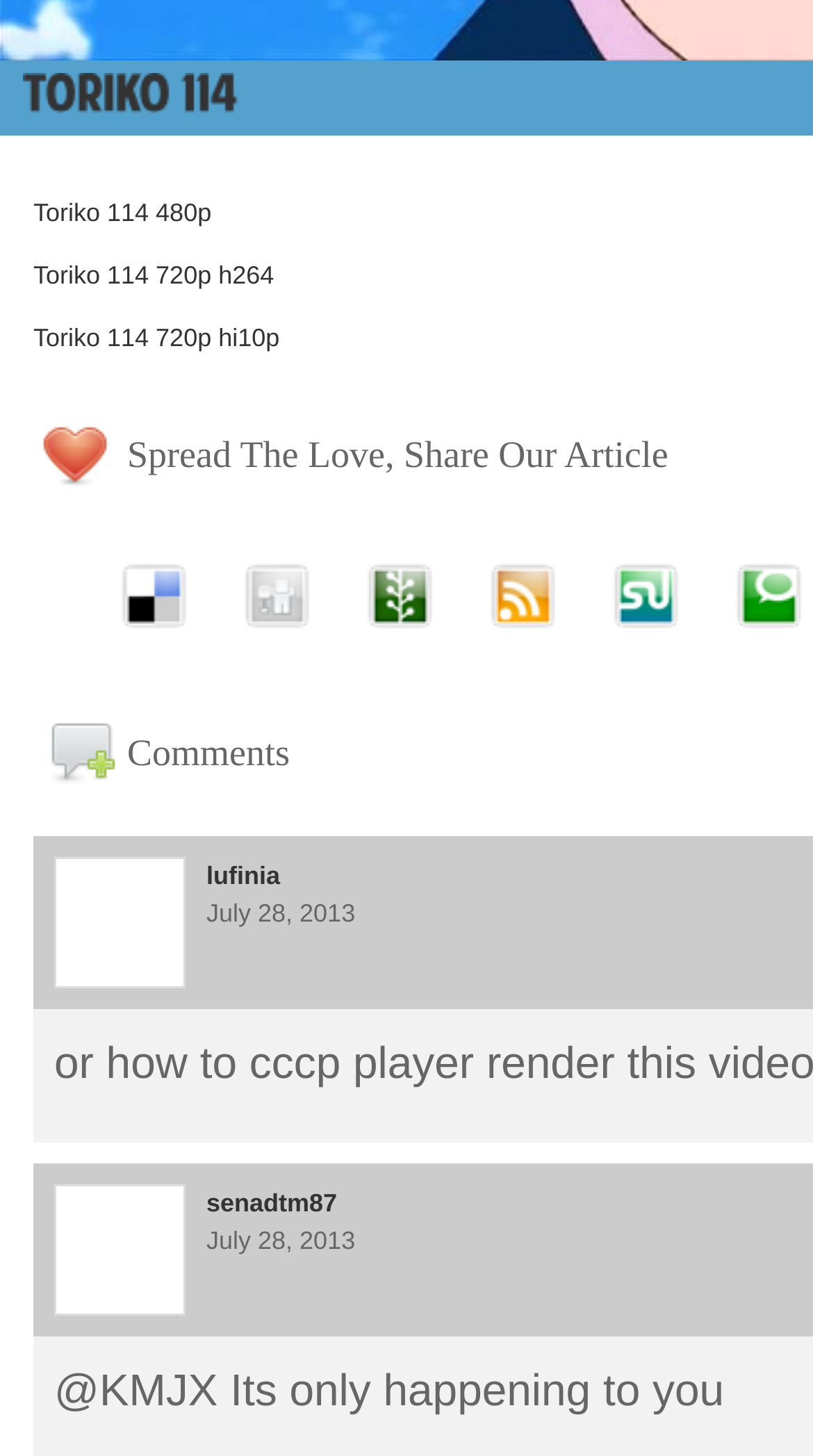Determine the bounding box for the UI element described here: "Toriko 114".

[0.028, 0.046, 0.295, 0.085]